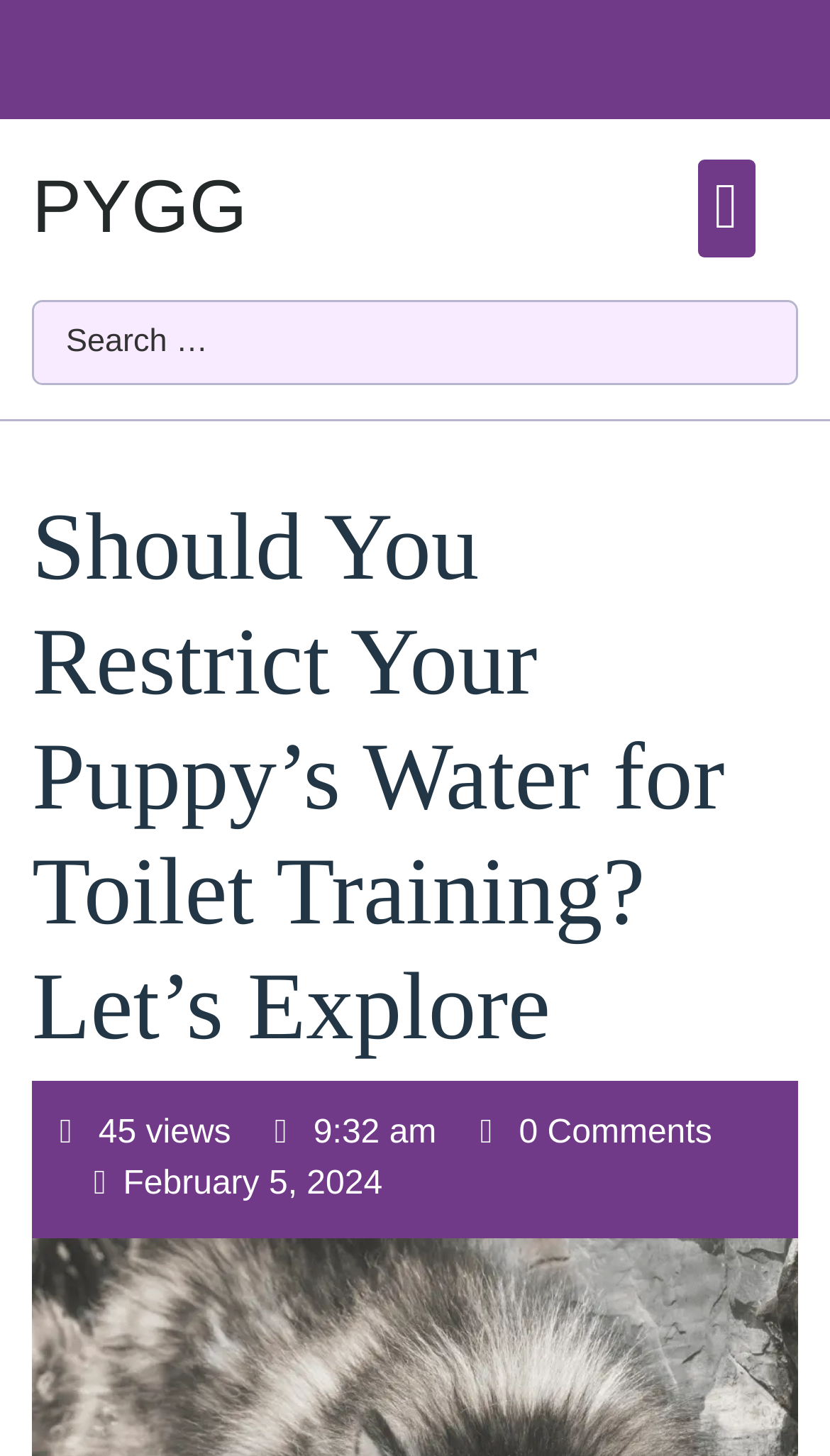Refer to the image and answer the question with as much detail as possible: How many views does the article have?

The StaticText element with the text '45 views' indicates that the article has been viewed 45 times.